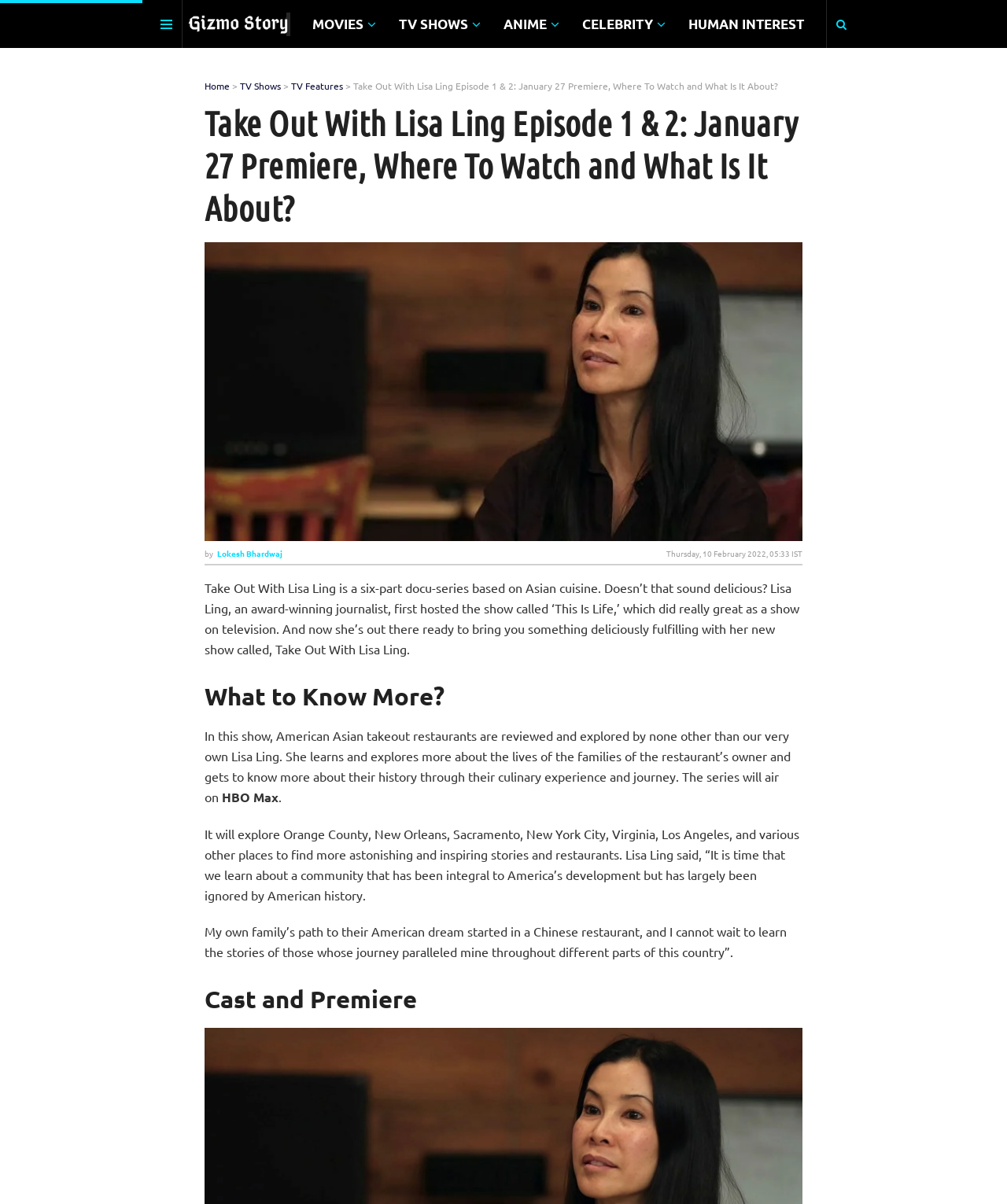Find the bounding box coordinates of the clickable region needed to perform the following instruction: "contact us". The coordinates should be provided as four float numbers between 0 and 1, i.e., [left, top, right, bottom].

None